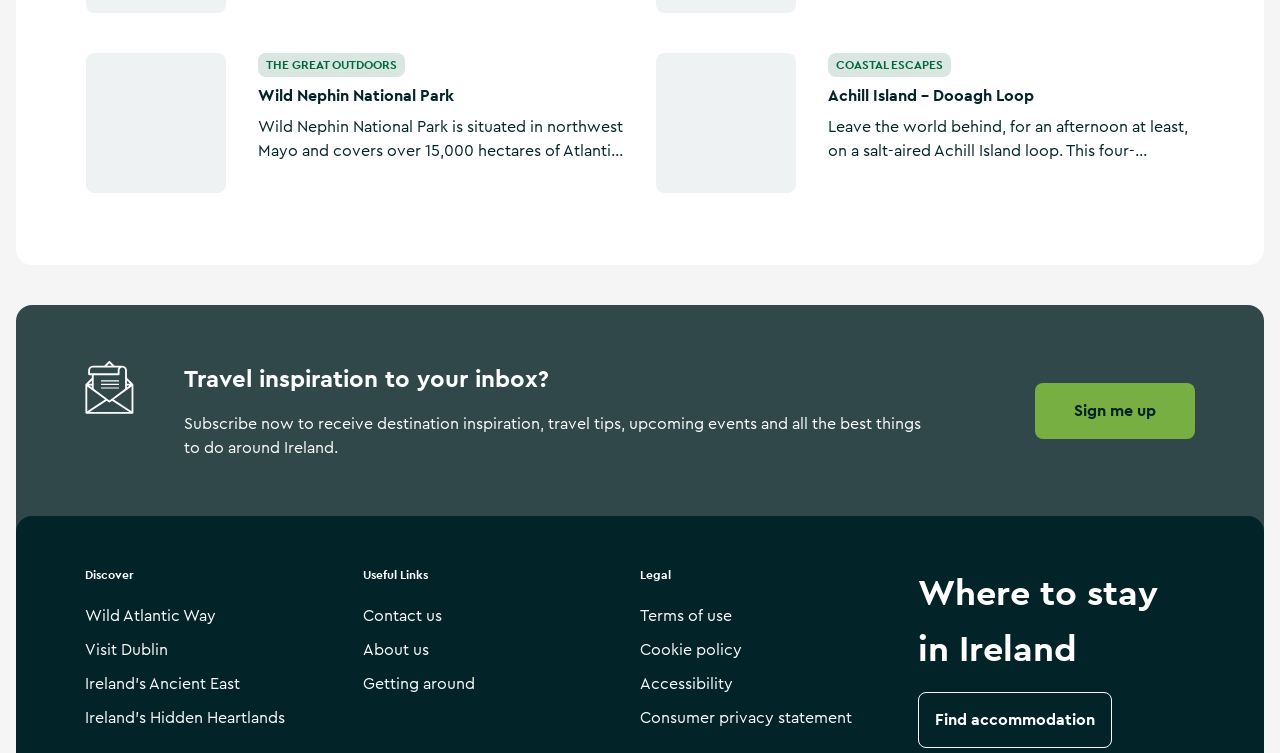What is the theme of the 'COASTAL ESCAPES' link?
Answer the question based on the image using a single word or a brief phrase.

Coastal travel